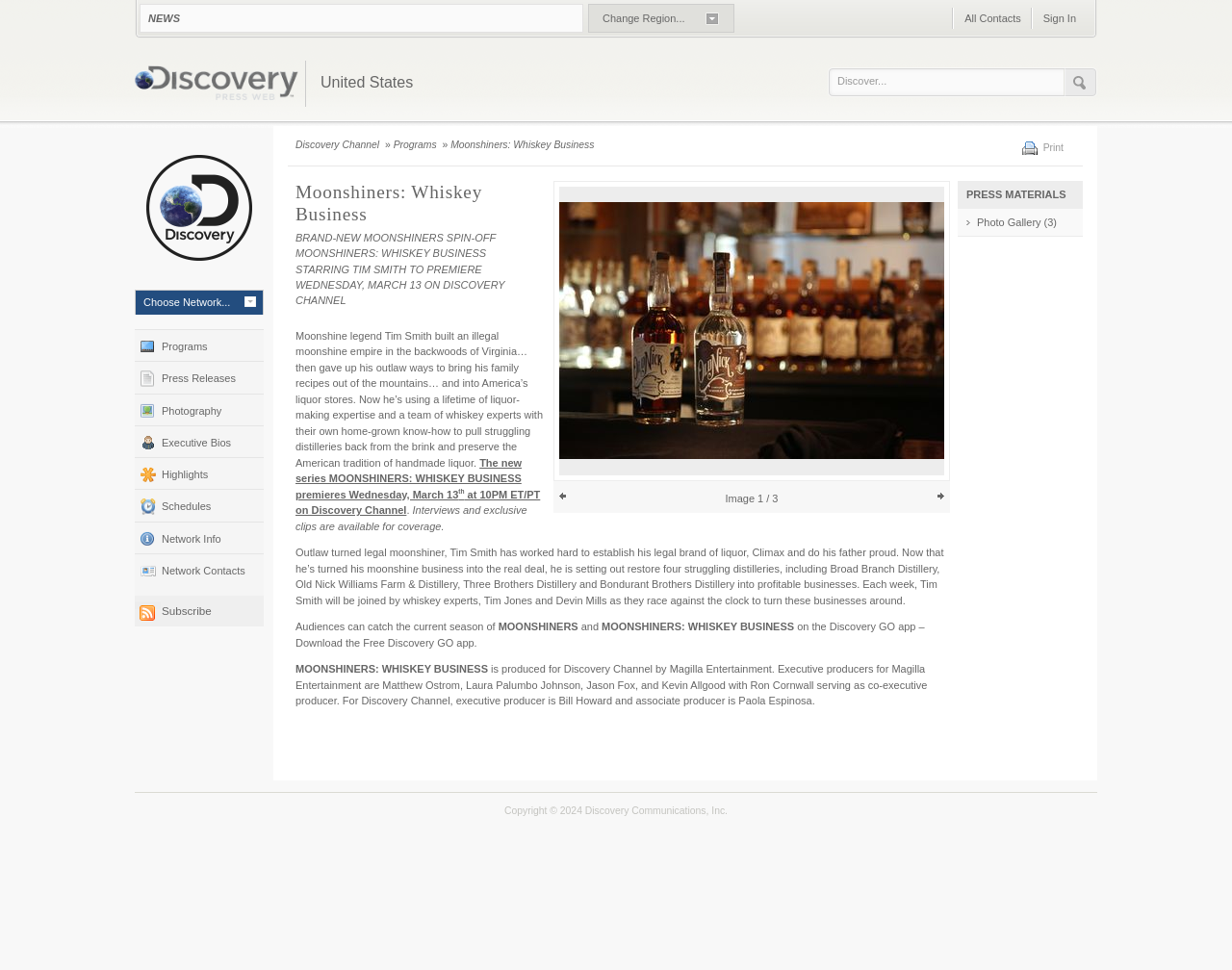Give an in-depth explanation of the webpage layout and content.

The webpage is about the TV program "Moonshiners: Whiskey Business" on the Discovery Channel. At the top, there are three headings: "NEWS", "Change Region...", and "Discovery Press Web United States". Below these headings, there are links to "All Contacts" and "Sign In" on the right side.

On the left side, there is a search bar with a "Search" button next to it. Above the search bar, there are links to "Discovery Channel", "Programs", "Press Releases", "Executive Bios", "Highlights", "Schedules", and "Network Info". These links are arranged vertically, with "Discovery Channel" at the top and "Network Info" at the bottom.

Below the search bar, there is a heading "Subscribe" with a link to "Subscribe" next to it. On the right side of the "Subscribe" heading, there is a link to "Discovery Channel" followed by an arrow symbol and then a link to "Programs".

The main content of the webpage is about the TV program "Moonshiners: Whiskey Business". There is a heading with the title of the program, followed by a brief description of the show. Below the description, there are three links: "Previous", "Next", and "Image". The "Image" link is likely a thumbnail of an image related to the program.

Further down, there is a longer description of the program, including information about the premiere date and time. There are also links to "MOONSHINERS" and "MOONSHINERS: WHISKEY BUSINESS" on the Discovery GO app.

At the bottom of the webpage, there is a heading "PRESS MATERIALS" with a link to "Photo Gallery (3)" next to it. Finally, there is a copyright notice at the very bottom of the webpage.